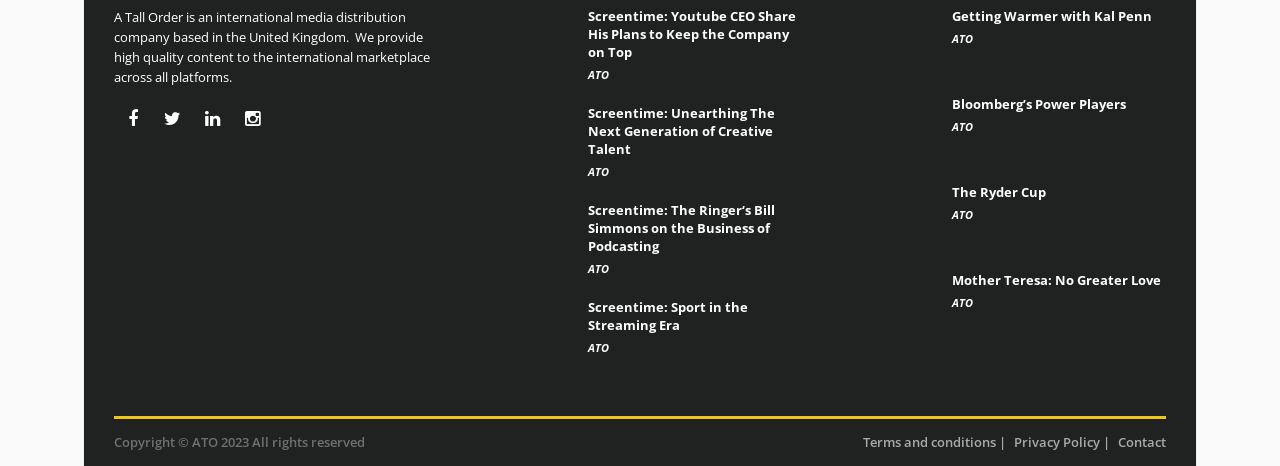What is the topic of the article with the heading 'Getting Warmer with Kal Penn'?
Using the information presented in the image, please offer a detailed response to the question.

The article with the heading 'Getting Warmer with Kal Penn' is about Kal Penn, as indicated by the heading element with ID 527 and the link element with ID 671.